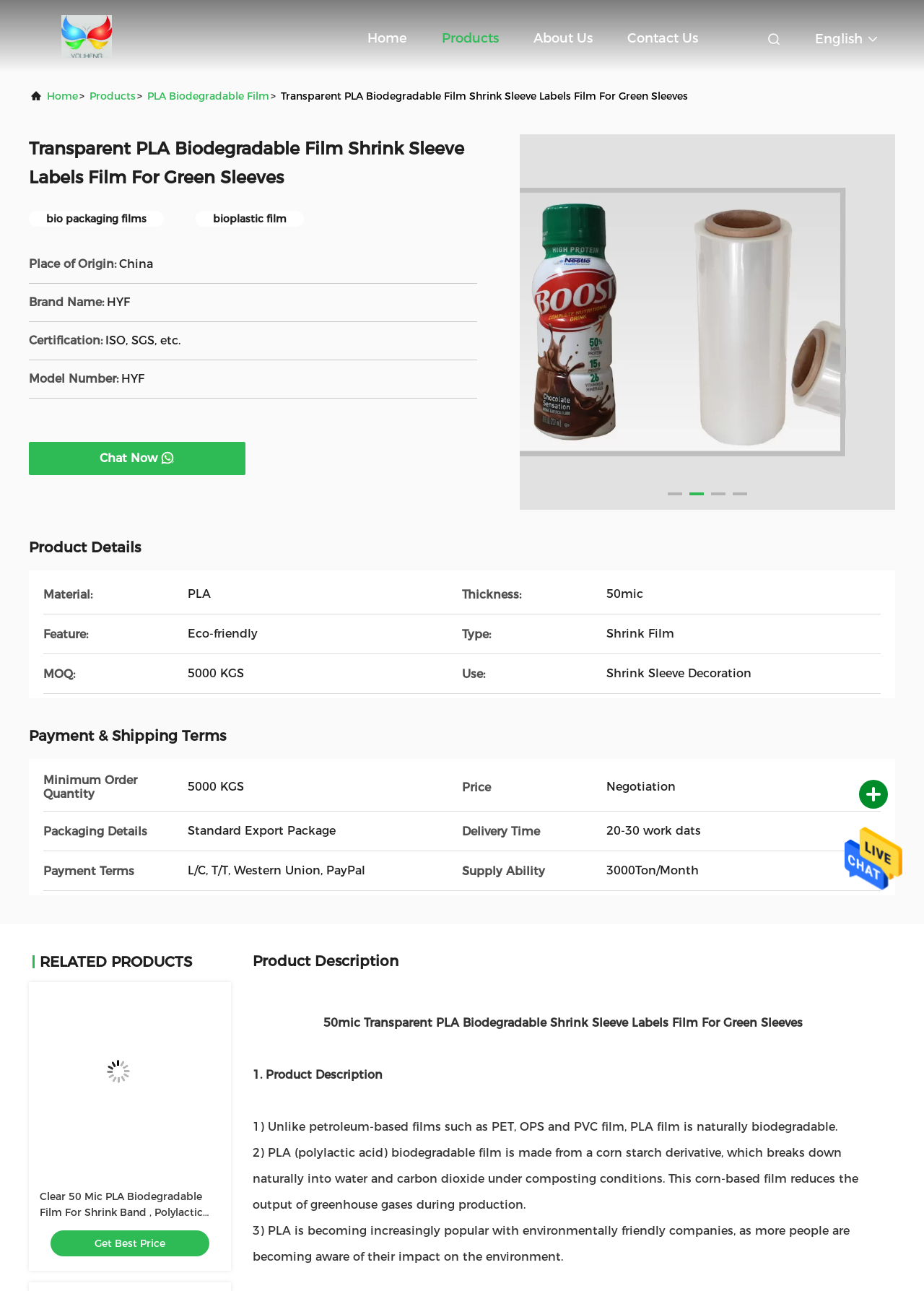From the element description Home, predict the bounding box coordinates of the UI element. The coordinates must be specified in the format (top-left x, top-left y, bottom-right x, bottom-right y) and should be within the 0 to 1 range.

[0.398, 0.013, 0.441, 0.046]